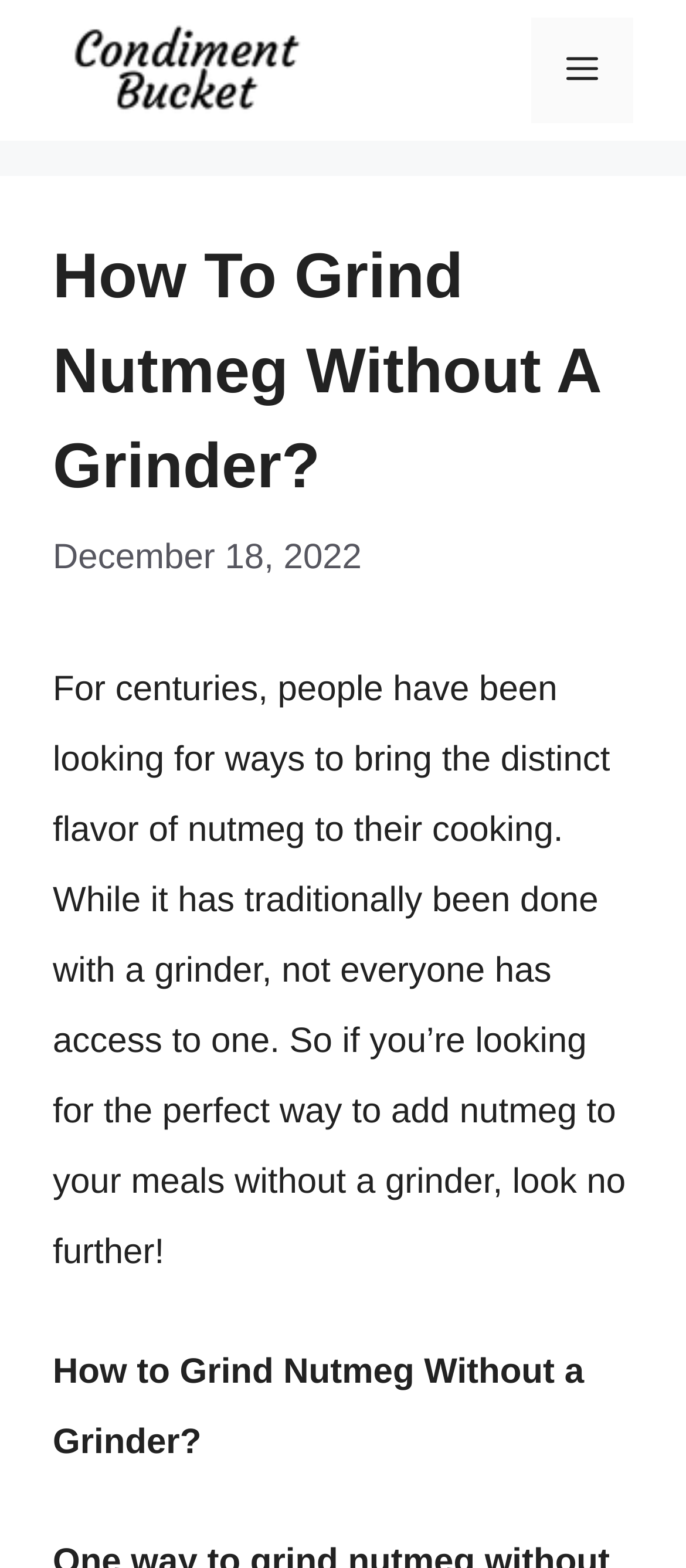Extract the heading text from the webpage.

How To Grind Nutmeg Without A Grinder?